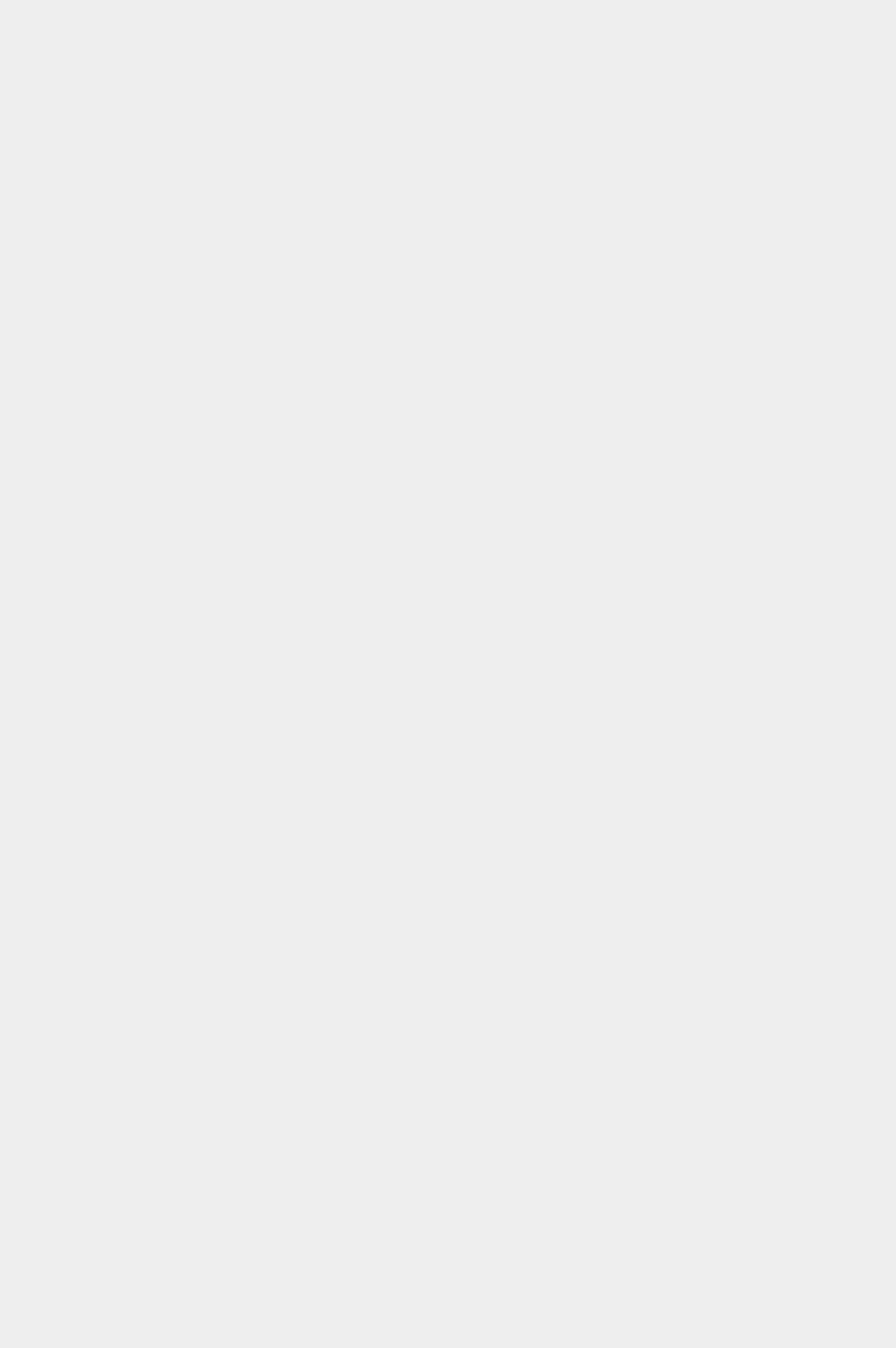Find the bounding box coordinates of the clickable area that will achieve the following instruction: "Contact MR FOX CRAFTS".

None